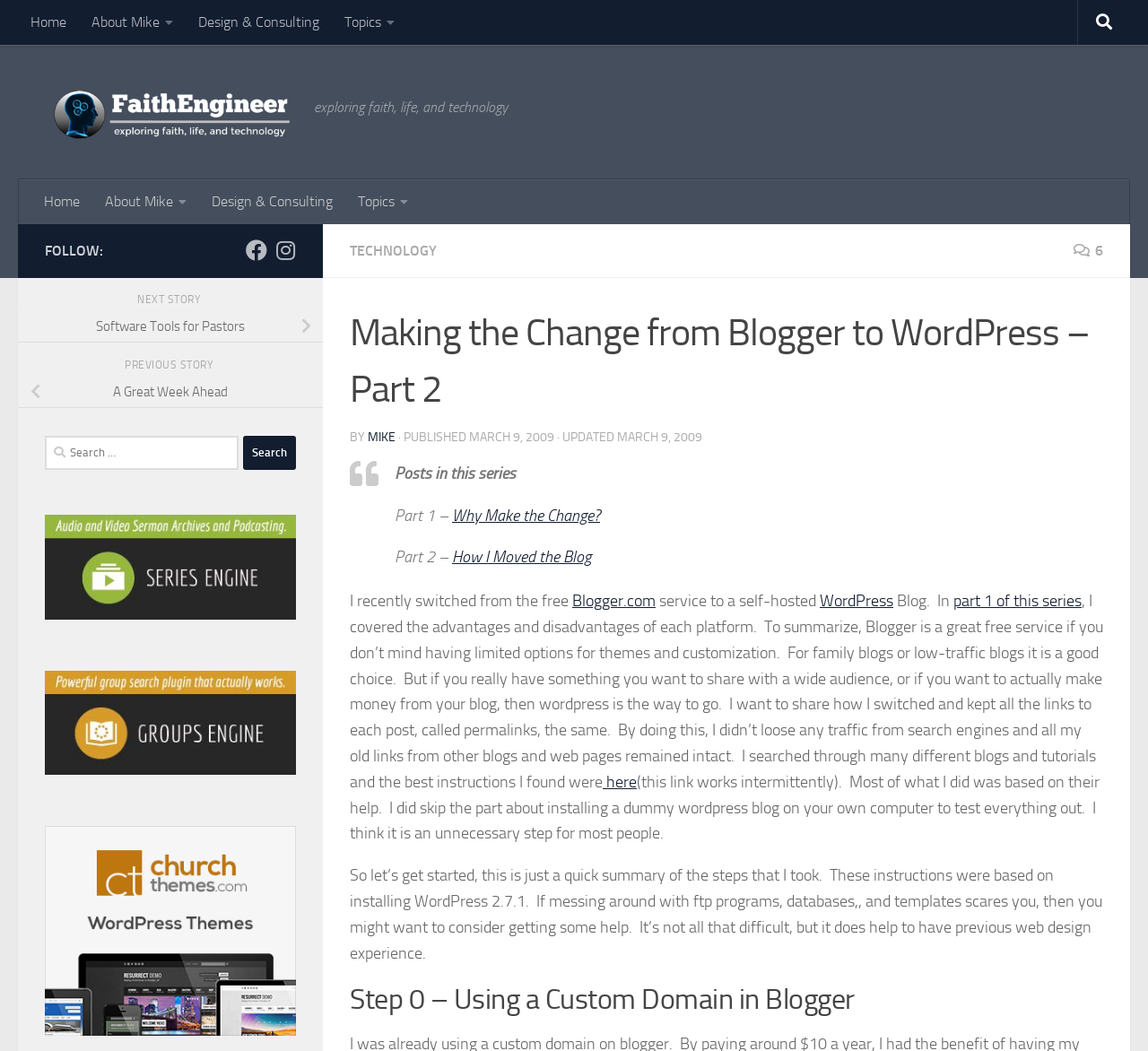Give a detailed overview of the webpage's appearance and contents.

This webpage is about a blog post titled "Making the Change from Blogger to WordPress - Part 2" by Mike. The page has a navigation menu at the top with links to "Home", "About Mike", "Design & Consulting", and "Topics". There is also a search bar at the top right corner.

Below the navigation menu, there is a header section with the blog's title "FaithEngineer" and a tagline "exploring faith, life, and technology". The main content area is divided into two columns. The left column has a list of links to other blog posts, including "Part 1 - Why Make the Change?" and "How I Moved the Blog".

The main article starts with a heading "Making the Change from Blogger to WordPress - Part 2" followed by a brief introduction. The author explains that they recently switched from Blogger to WordPress and will share their experience in this post. The article is divided into sections, including "Step 0 - Using a Custom Domain in Blogger".

There are several links and buttons throughout the article, including links to other blog posts, a link to WordPress, and a search box at the bottom of the page. The page also has social media links to Facebook and Instagram.

At the bottom of the page, there are links to previous and next stories, as well as a section with links to other blog posts. The page has a clean and simple layout, making it easy to read and navigate.